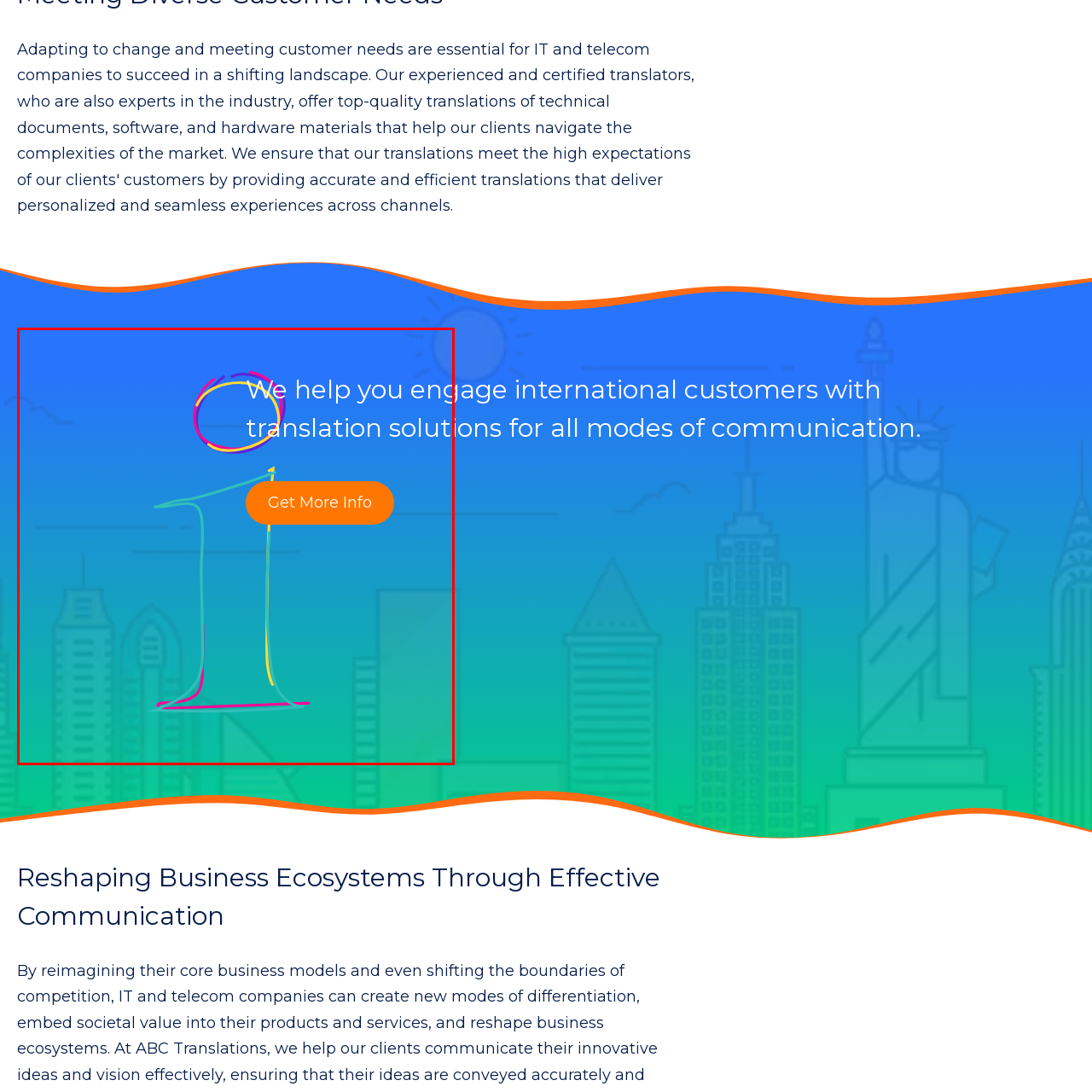Inspect the image surrounded by the red outline and respond to the question with a brief word or phrase:
What does the stylized cityscape in the background represent?

A modern and interconnected world